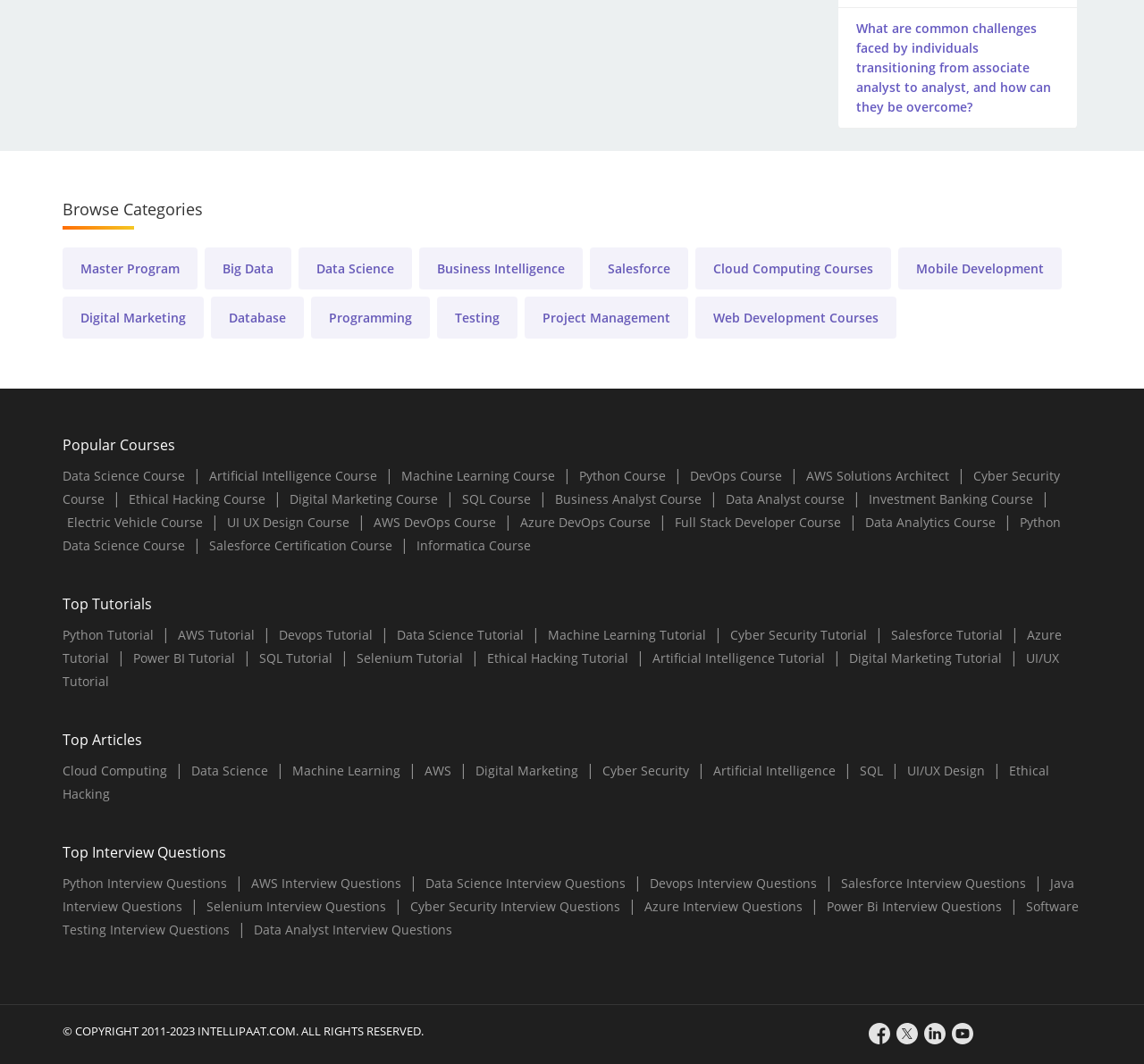Please identify the coordinates of the bounding box for the clickable region that will accomplish this instruction: "Explore Top Tutorials".

[0.055, 0.558, 0.945, 0.578]